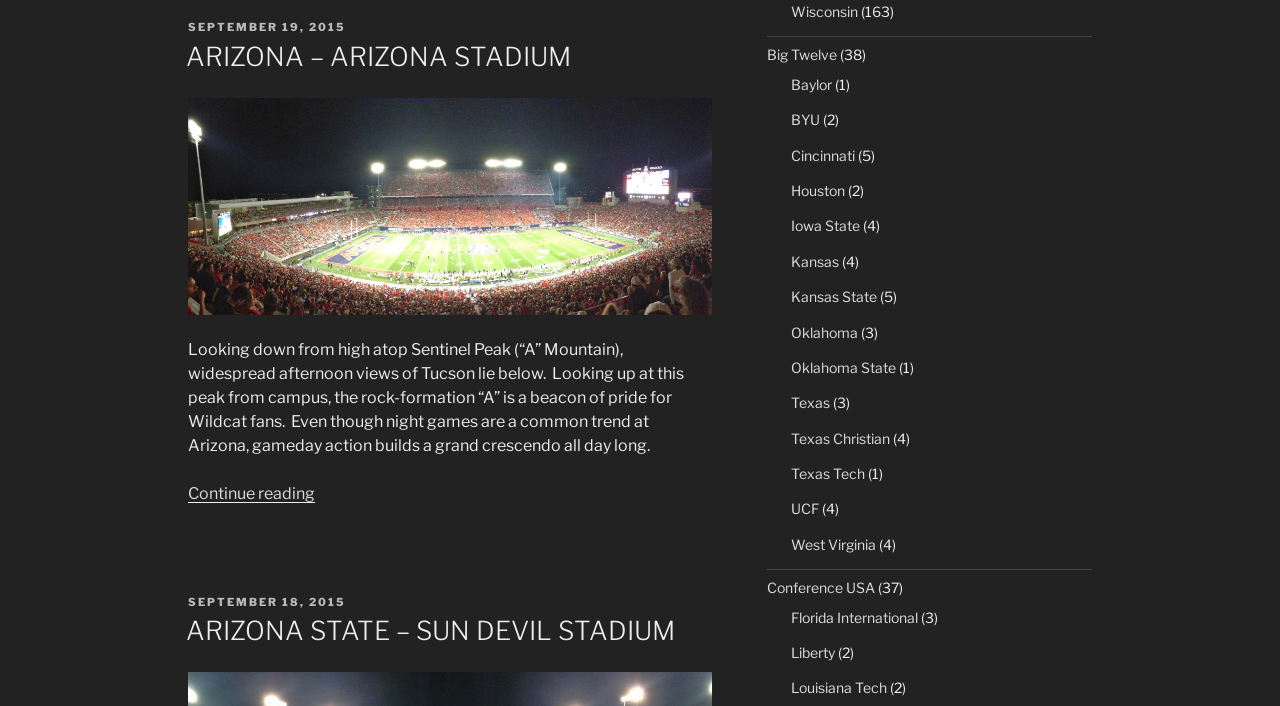Pinpoint the bounding box coordinates of the element that must be clicked to accomplish the following instruction: "View the previous episode". The coordinates should be in the format of four float numbers between 0 and 1, i.e., [left, top, right, bottom].

None